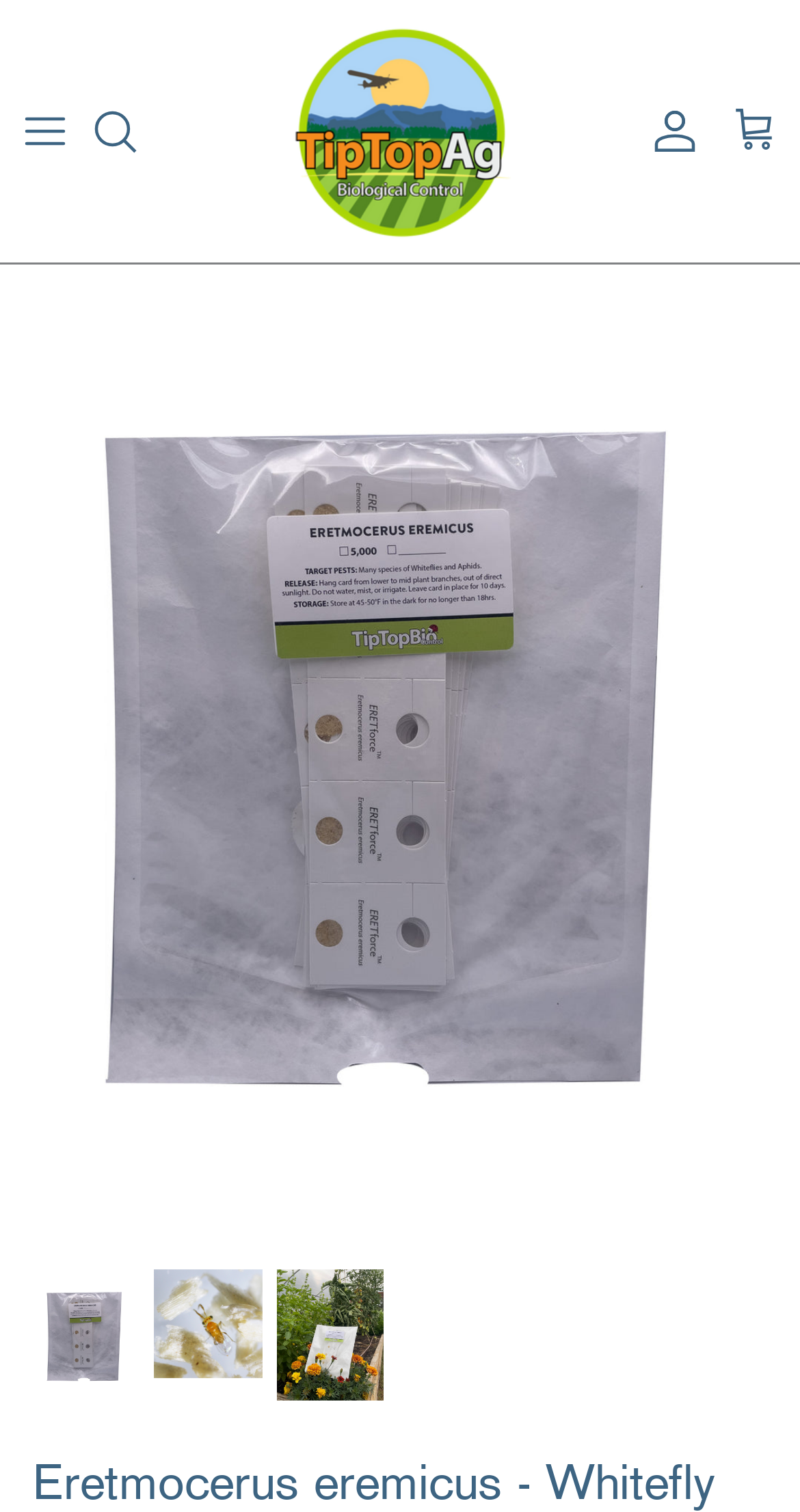Determine the bounding box coordinates of the UI element described by: "Toggle menu".

[0.713, 0.416, 0.877, 0.479]